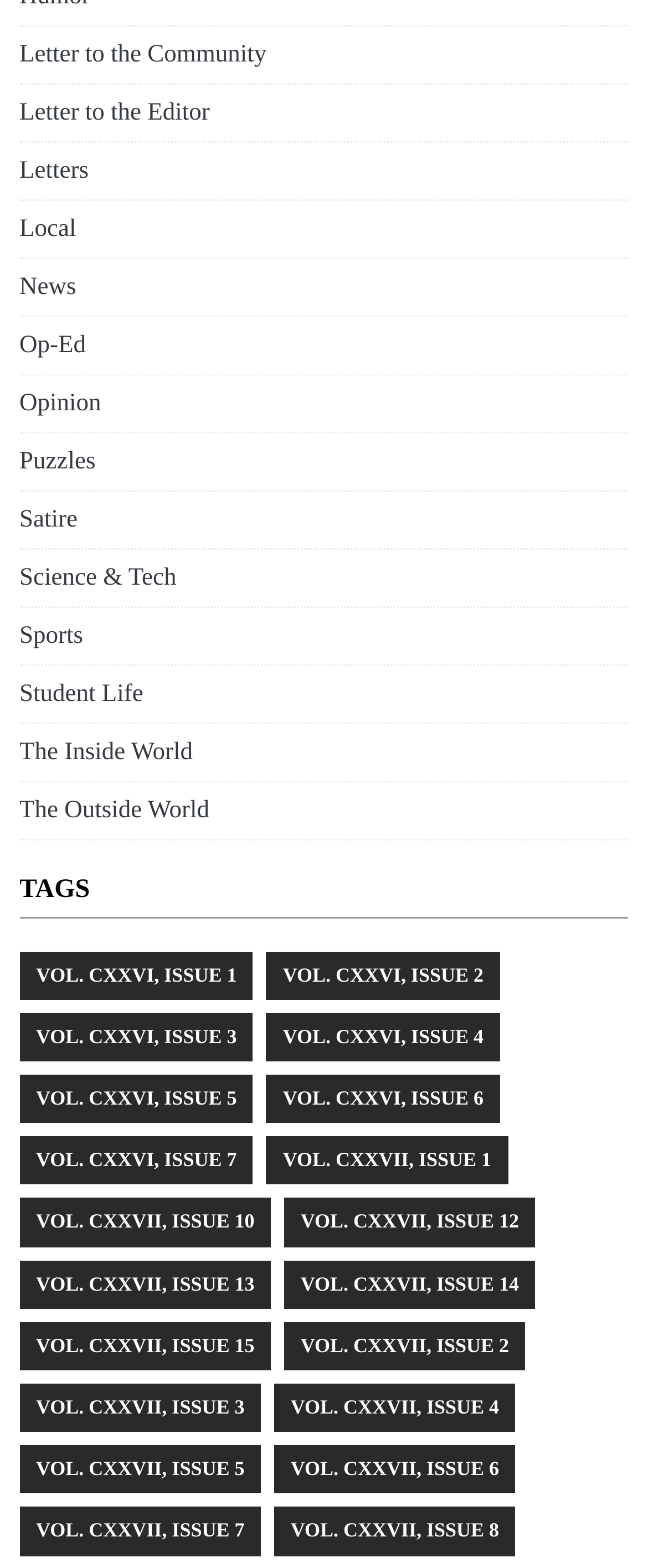Kindly determine the bounding box coordinates for the clickable area to achieve the given instruction: "Check out the 'Student Life' section".

[0.03, 0.434, 0.221, 0.451]